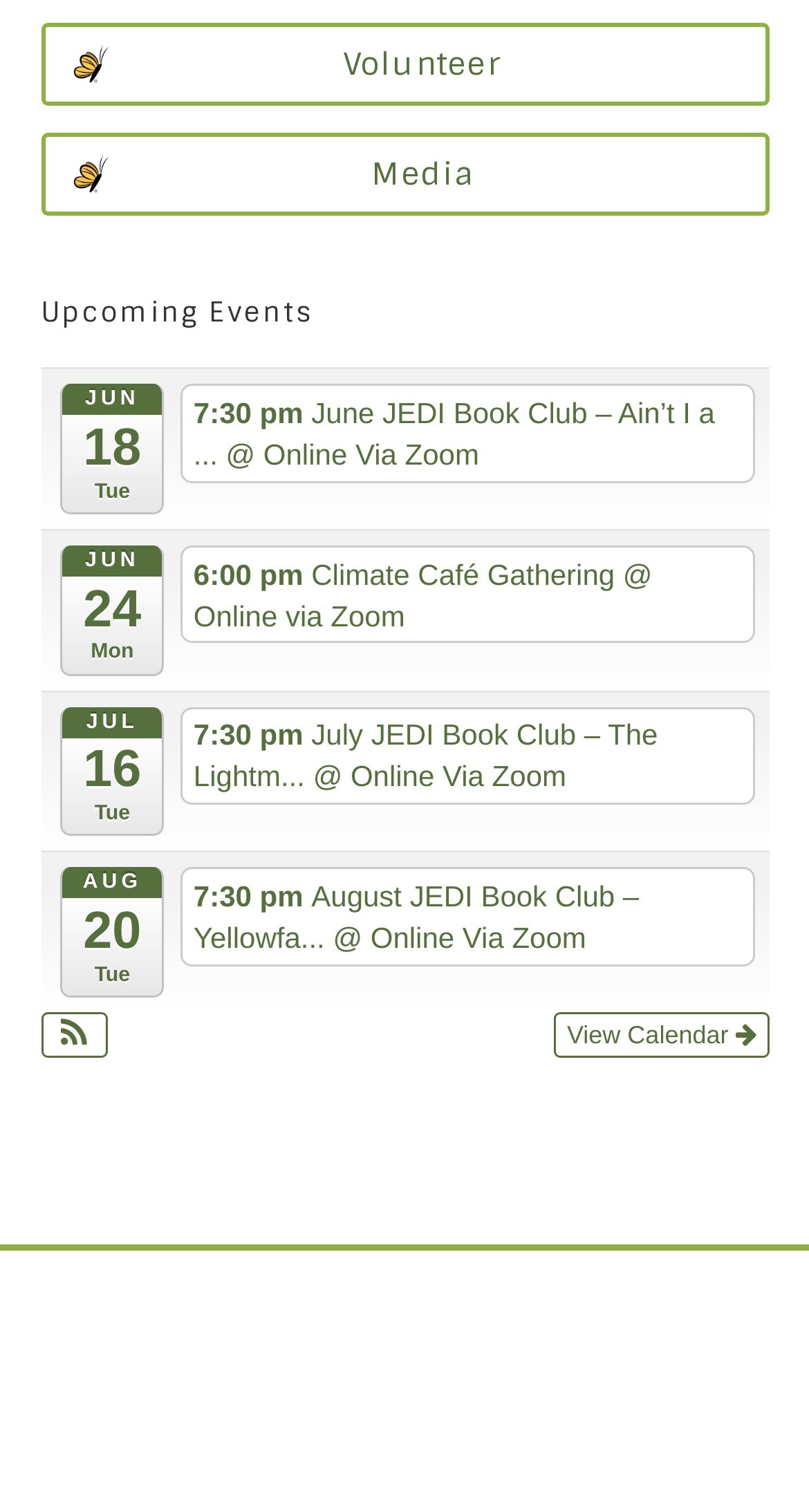Respond to the question with just a single word or phrase: 
What is the time of the Climate Café Gathering on June 24?

6:00 pm